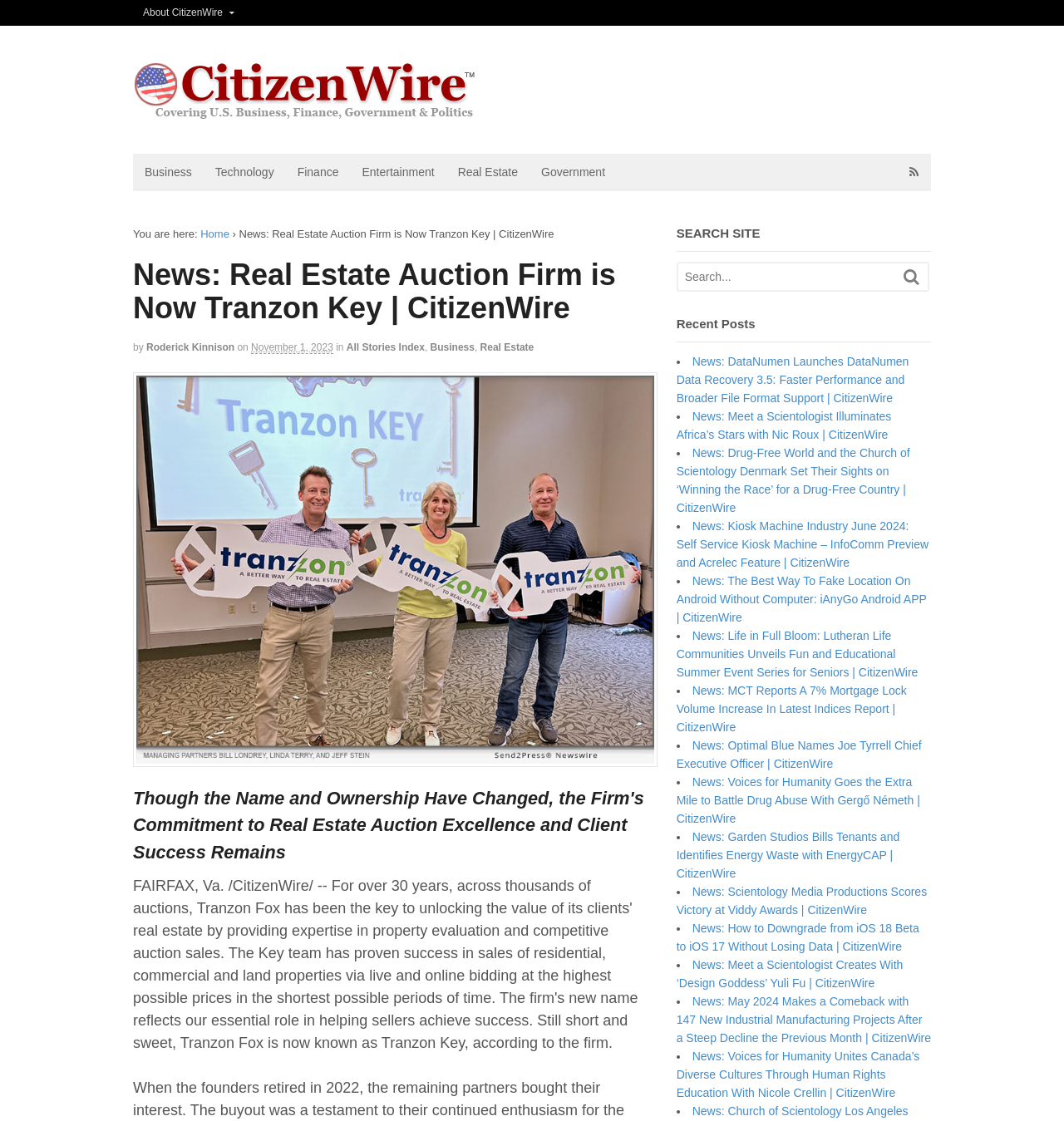Who are the managing partners of Tranzon Key?
Please answer the question with a detailed and comprehensive explanation.

The image description 'Managing Partners Bill Londrey, Linda Terry, and Jeff Stein, as seen during the unveiling of the Tranzon Key name' provides the names of the managing partners of Tranzon Key.